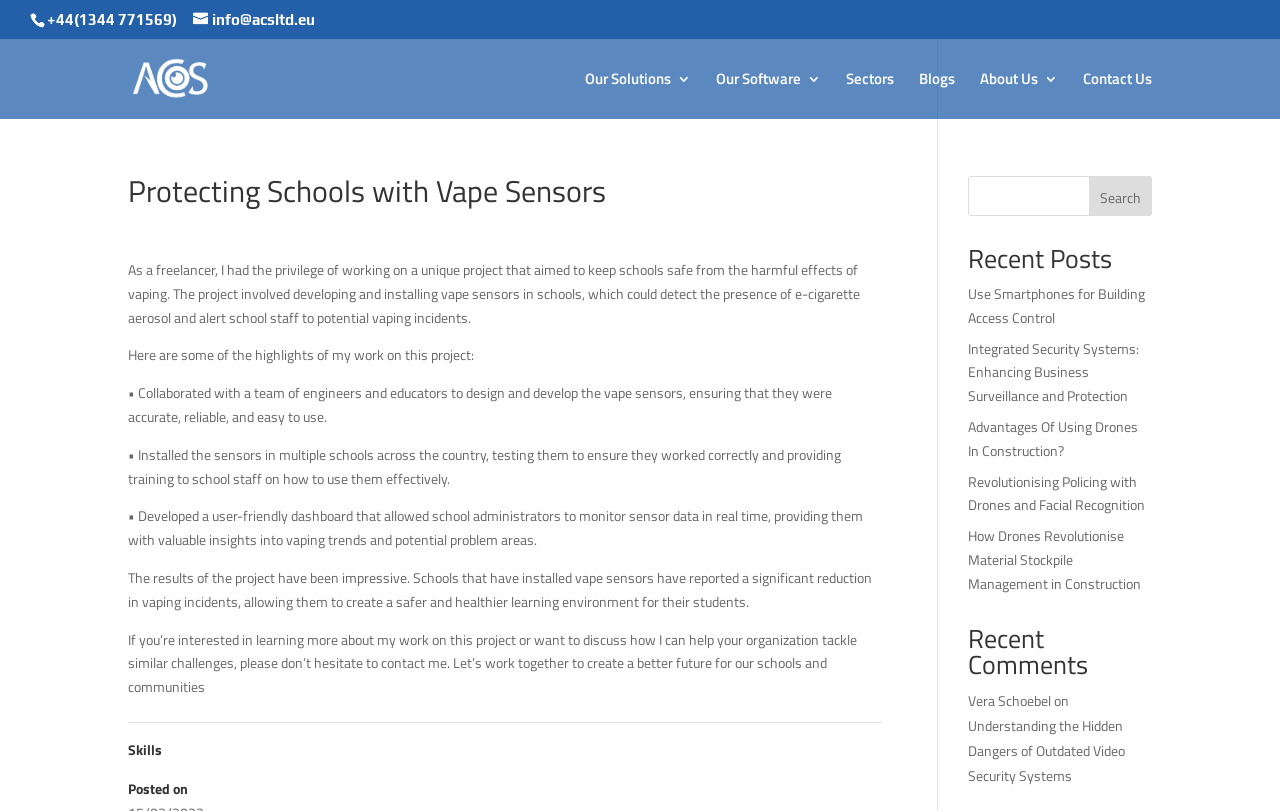Find the bounding box coordinates of the element I should click to carry out the following instruction: "Read the 'Protecting Schools with Vape Sensors' article".

[0.1, 0.217, 0.475, 0.266]